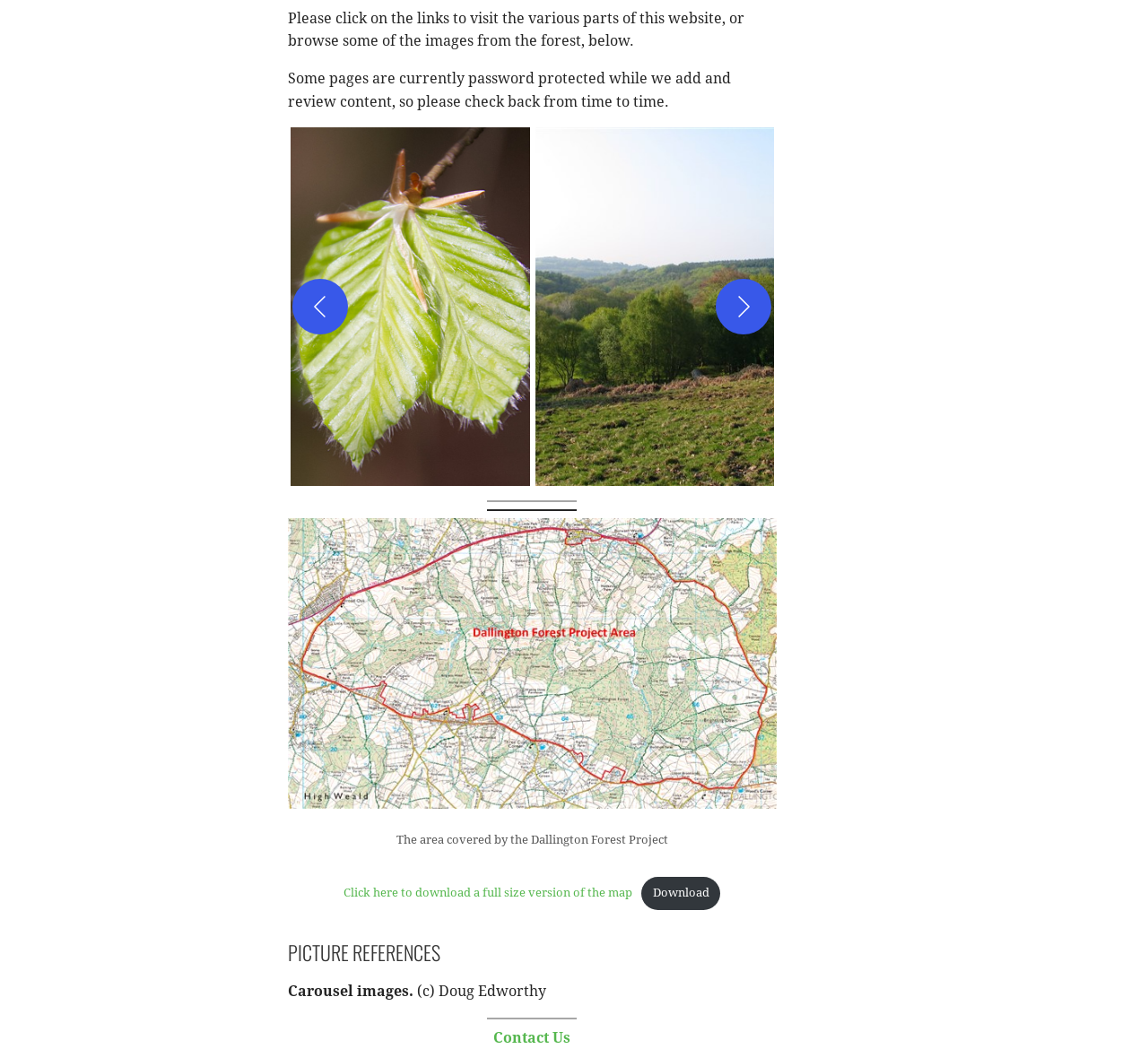Locate the bounding box coordinates for the element described below: "alt="Image"". The coordinates must be four float values between 0 and 1, formatted as [left, top, right, bottom].

[0.679, 0.122, 0.887, 0.463]